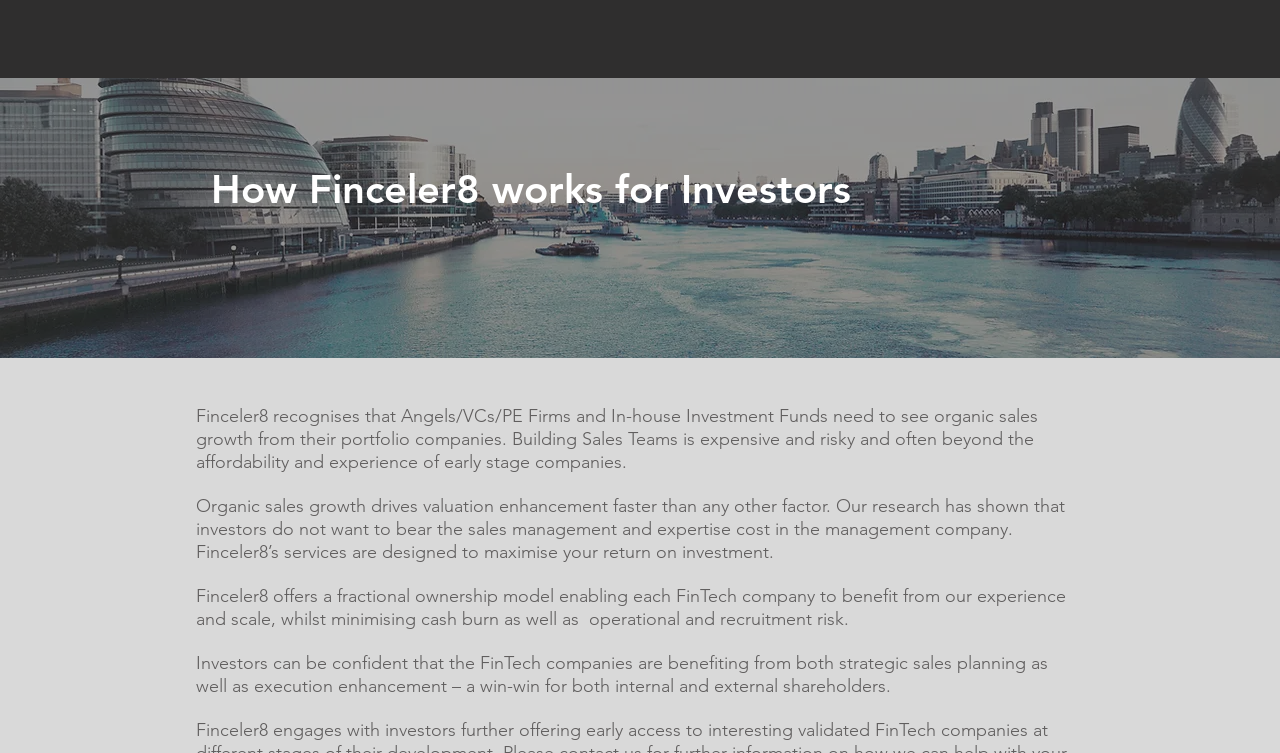Please pinpoint the bounding box coordinates for the region I should click to adhere to this instruction: "Go to Home page".

[0.416, 0.044, 0.462, 0.082]